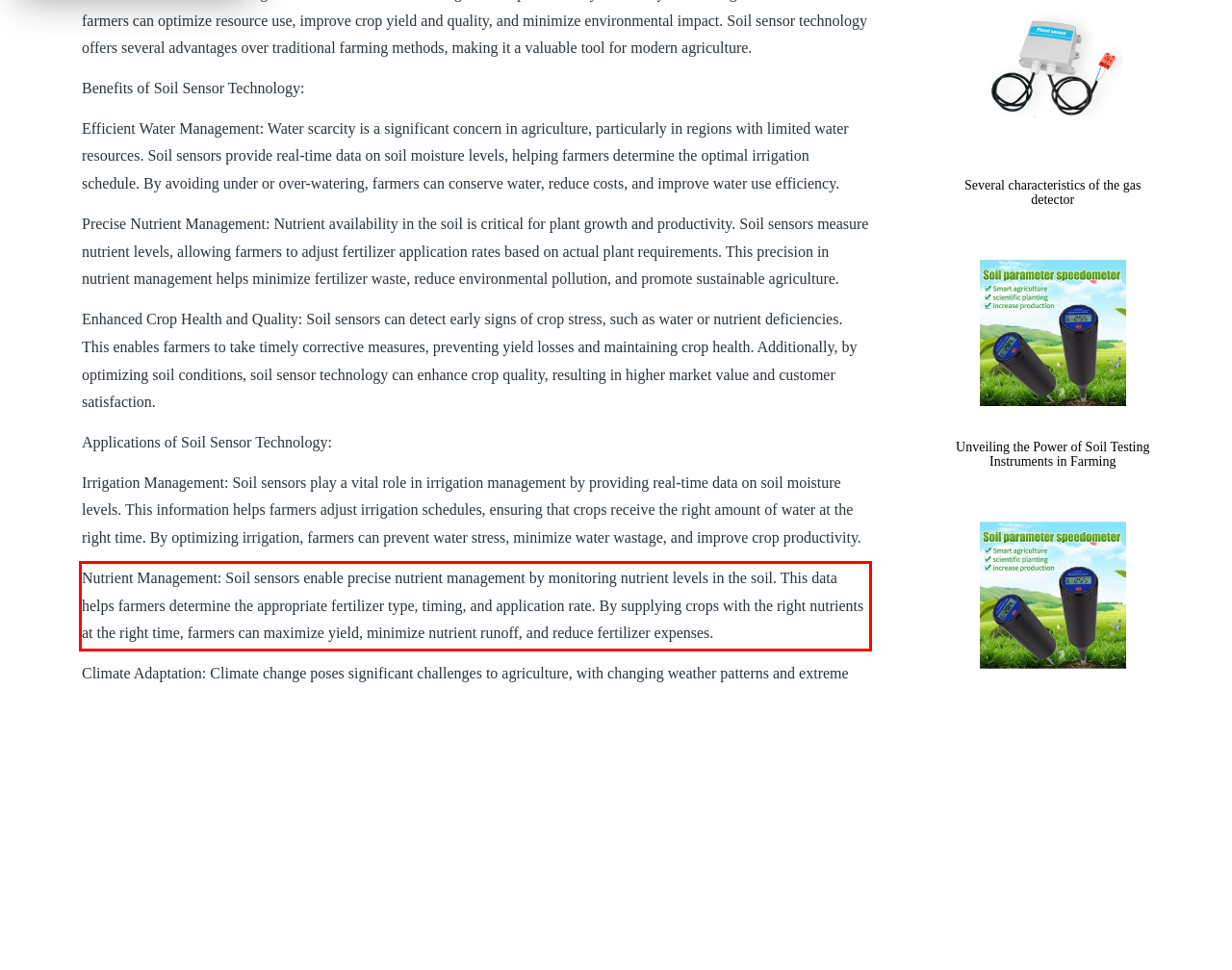Look at the webpage screenshot and recognize the text inside the red bounding box.

Nutrient Management: Soil sensors enable precise nutrient management by monitoring nutrient levels in the soil. This data helps farmers determine the appropriate fertilizer type, timing, and application rate. By supplying crops with the right nutrients at the right time, farmers can maximize yield, minimize nutrient runoff, and reduce fertilizer expenses.